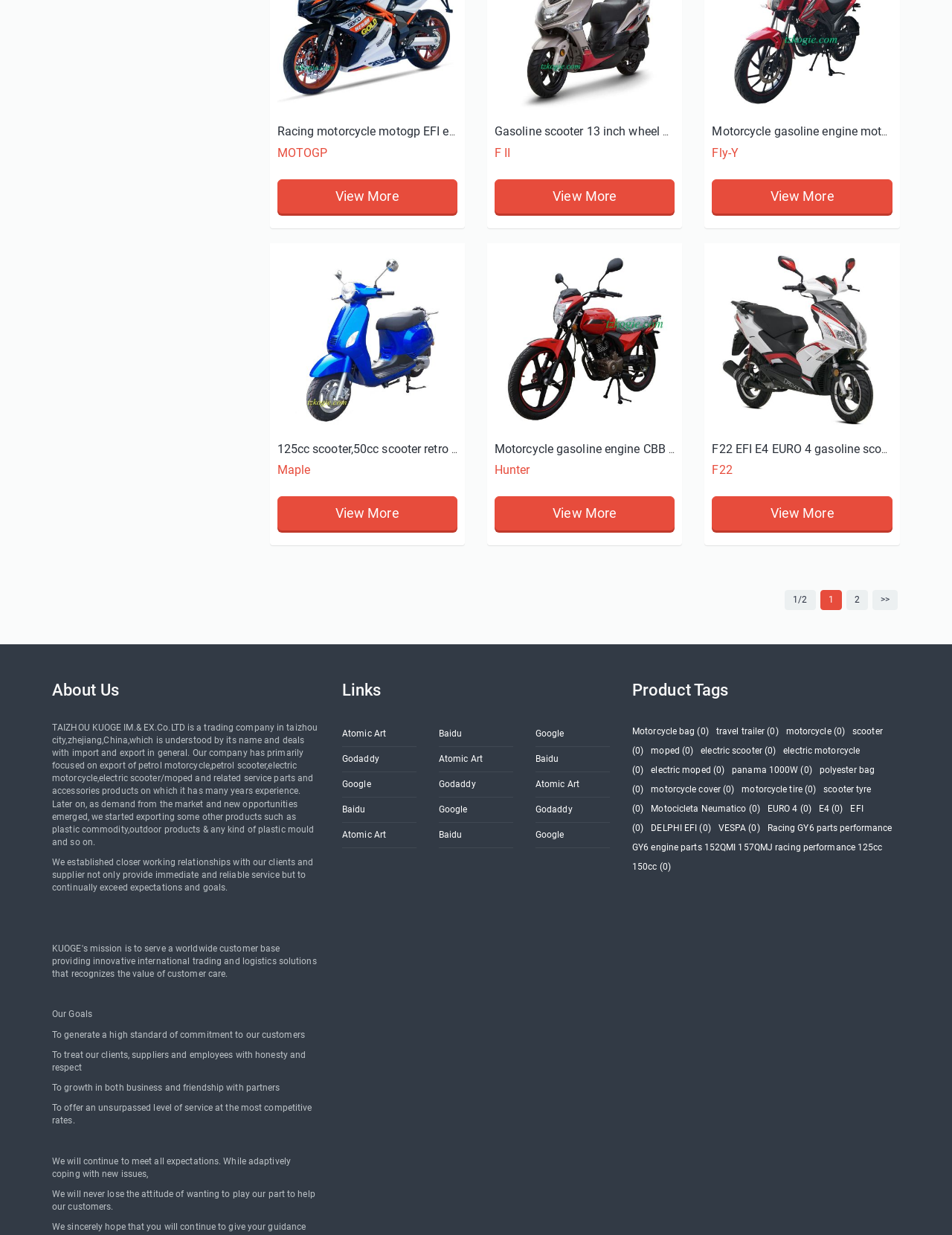What products does the company primarily focus on exporting?
Analyze the screenshot and provide a detailed answer to the question.

According to the 'About Us' section, the company has primarily focused on export of petrol motorcycle, petrol scooter, electric motorcycle, electric scooter/moped and related service parts and accessories products on which it has many years experience.